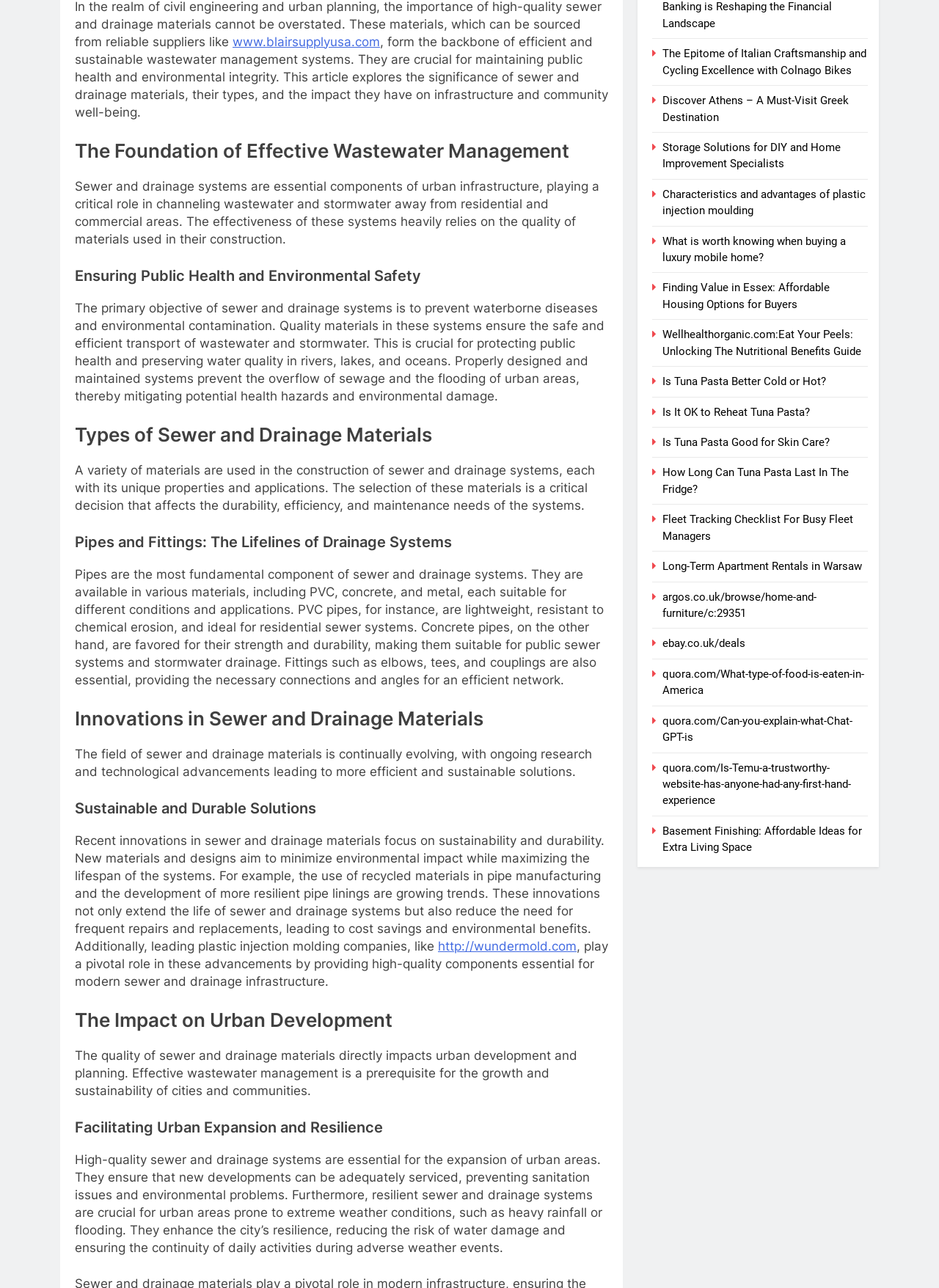From the webpage screenshot, predict the bounding box of the UI element that matches this description: "Long-Term Apartment Rentals in Warsaw".

[0.706, 0.435, 0.918, 0.445]